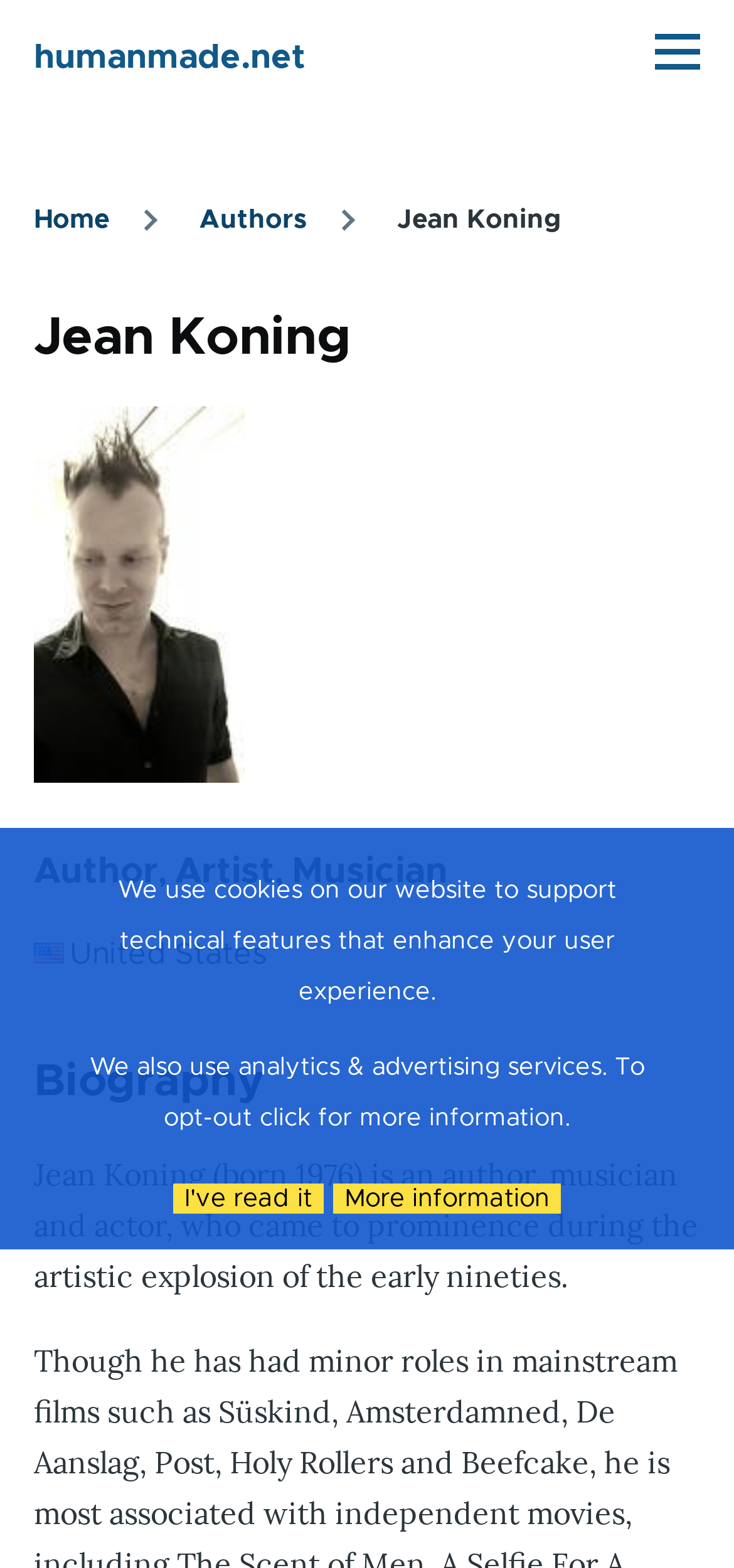Determine the bounding box coordinates in the format (top-left x, top-left y, bottom-right x, bottom-right y). Ensure all values are floating point numbers between 0 and 1. Identify the bounding box of the UI element described by: I've read it

[0.236, 0.755, 0.441, 0.774]